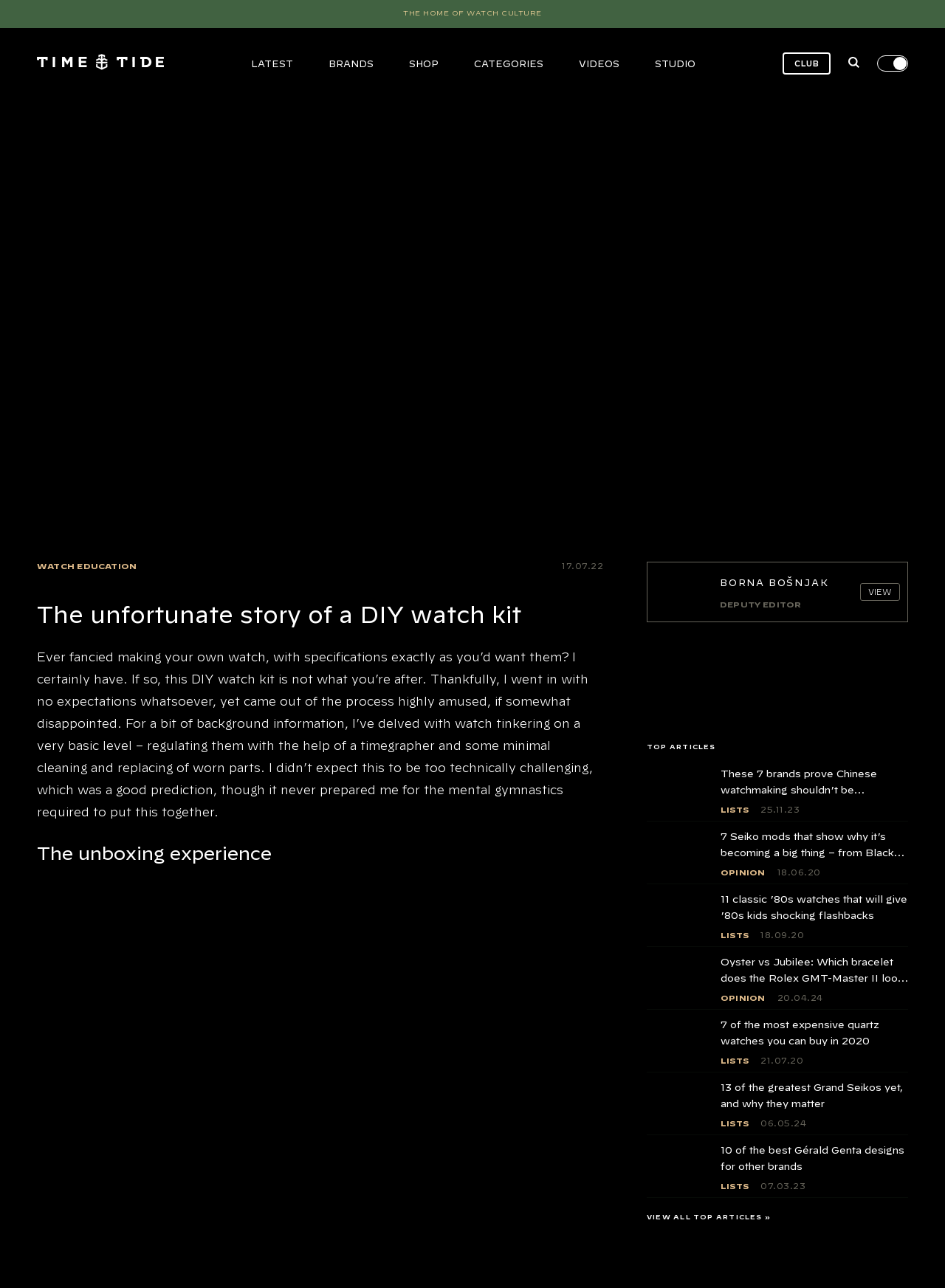Locate the bounding box coordinates of the element you need to click to accomplish the task described by this instruction: "View Bed Frames".

None